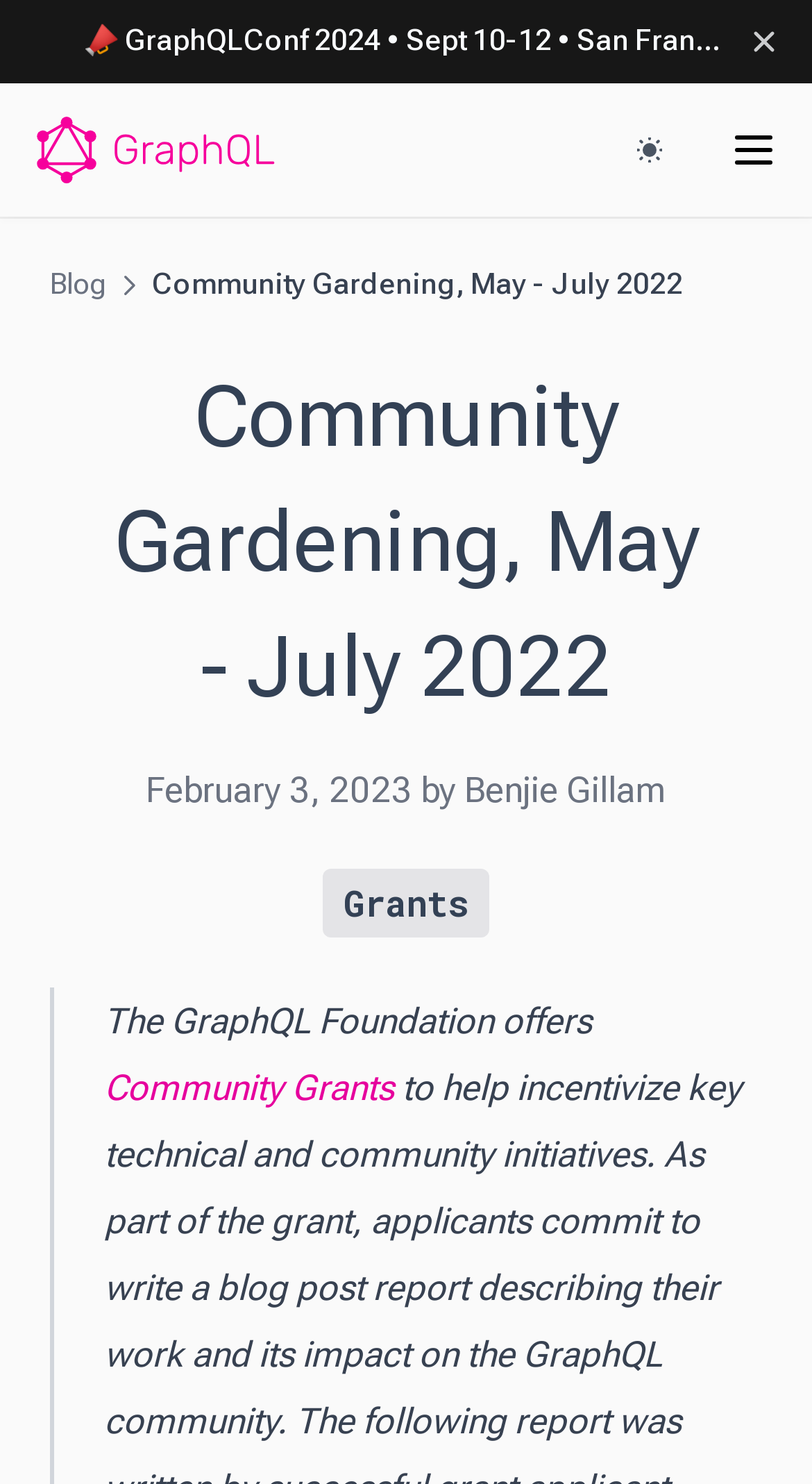What is the theme change button located at?
Answer the question with just one word or phrase using the image.

top right